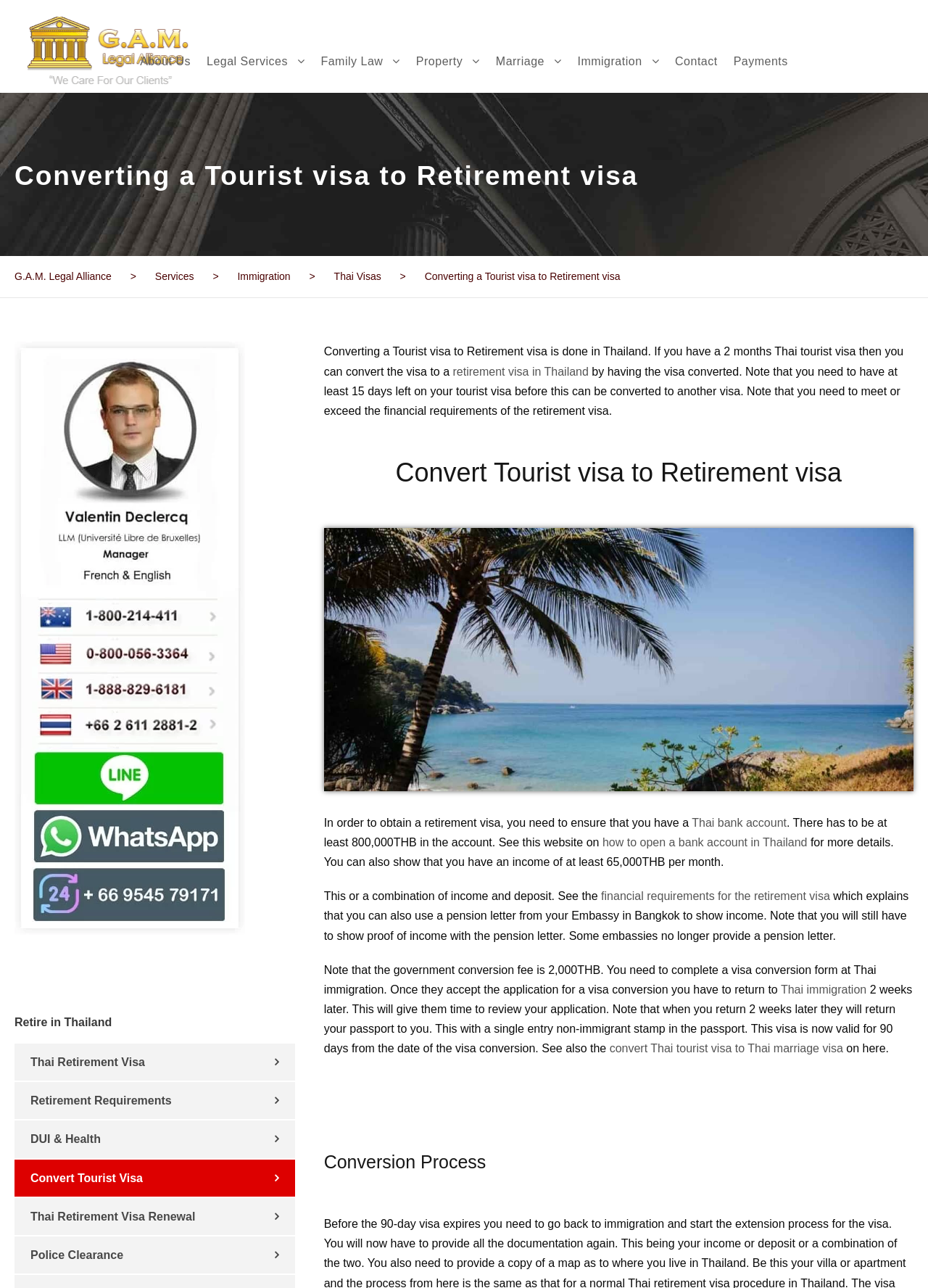Using the information in the image, give a comprehensive answer to the question: 
What is the government conversion fee for a retirement visa?

The government conversion fee for a retirement visa is 2,000 THB, as stated in the section describing the conversion process, which outlines the steps to obtain a retirement visa.